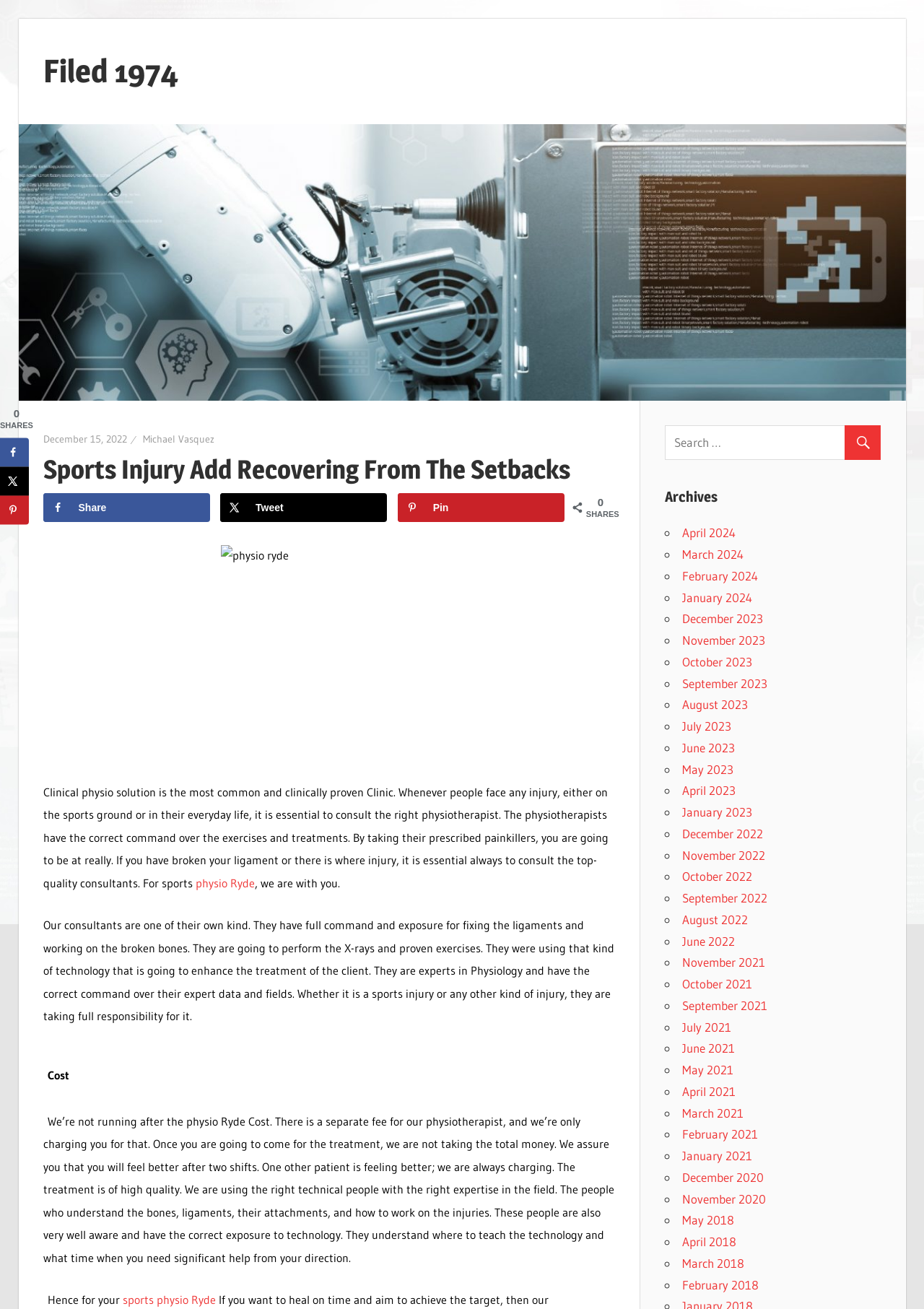How do the consultants work on injuries?
Could you give a comprehensive explanation in response to this question?

The way the consultants work on injuries can be inferred from the text 'They were using that kind of technology that is going to enhance the treatment of the client.' which suggests that the consultants use technology to work on injuries.